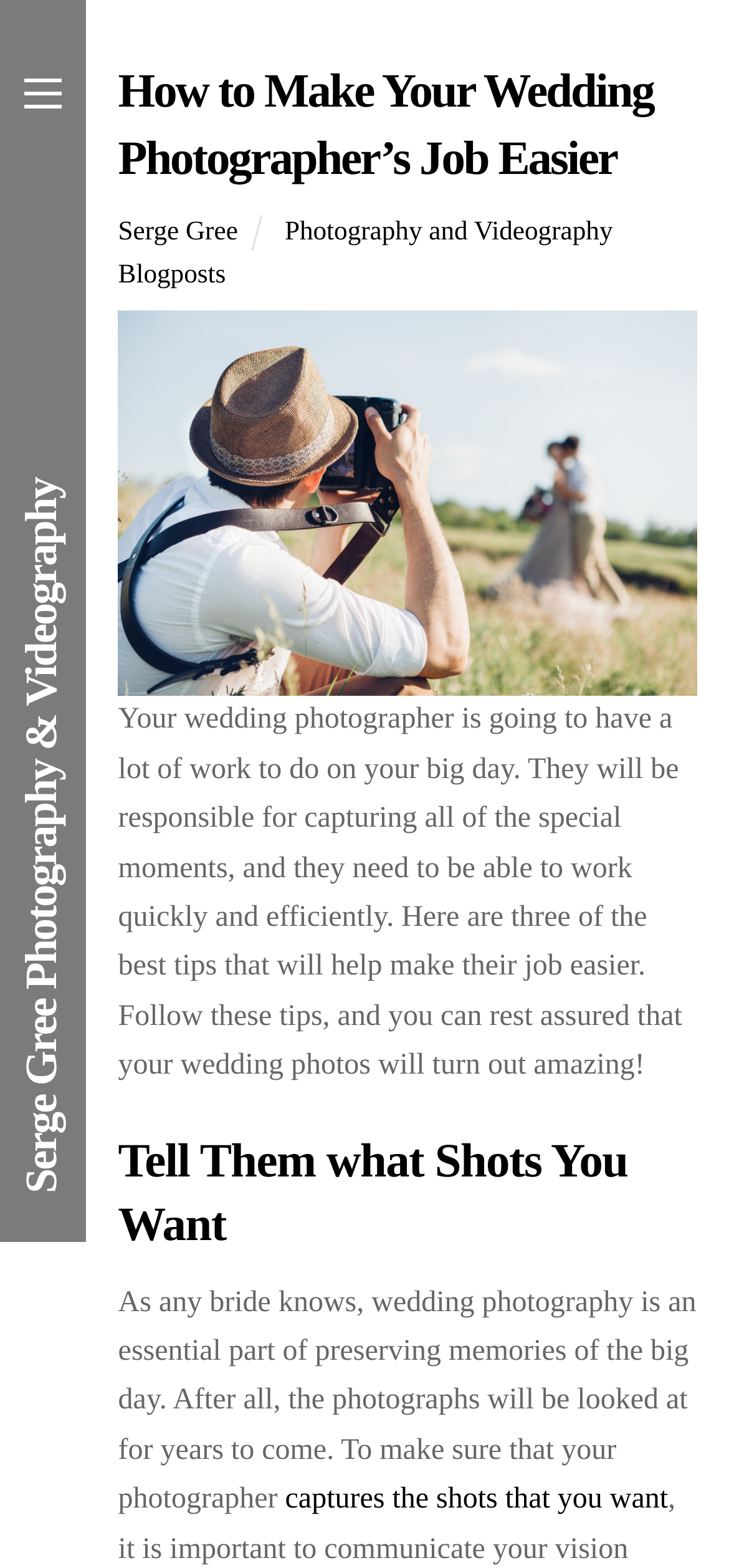Using the description: "(281) 484-4830", identify the bounding box of the corresponding UI element in the screenshot.

None